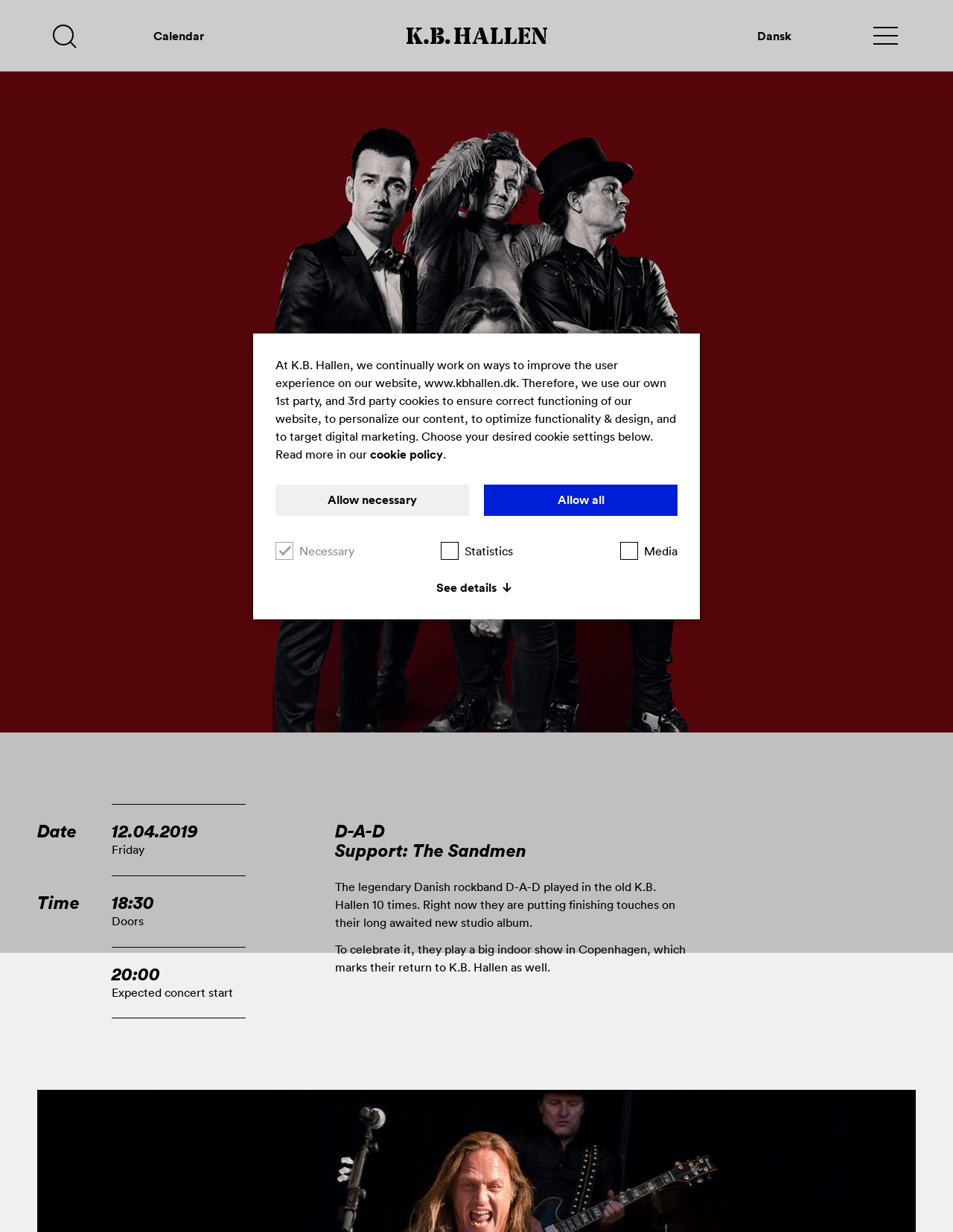Identify the bounding box coordinates of the section that should be clicked to achieve the task described: "Navigate to next page".

[0.916, 0.022, 0.942, 0.036]